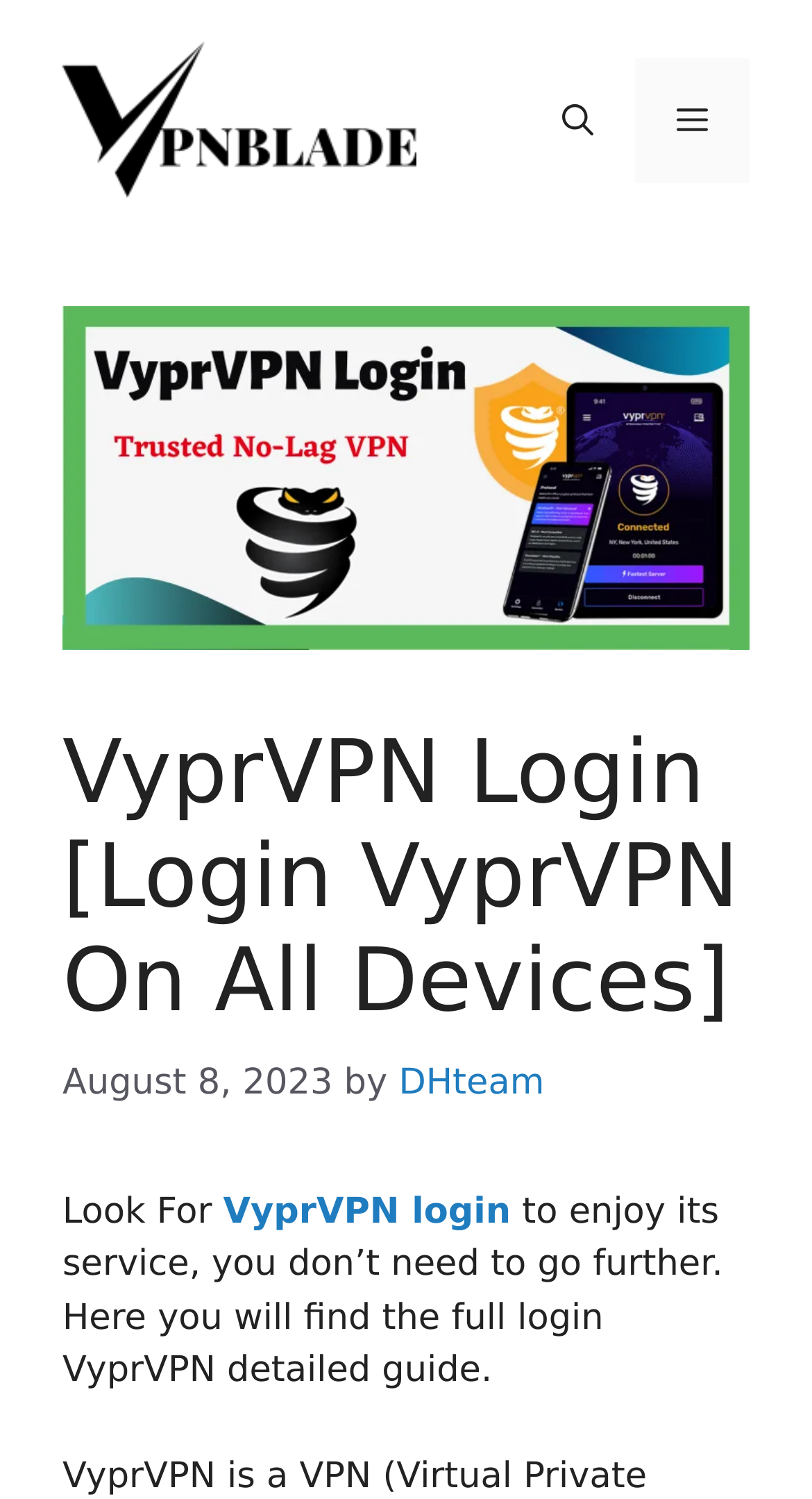What is the position of the navigation menu? Based on the image, give a response in one word or a short phrase.

Top right